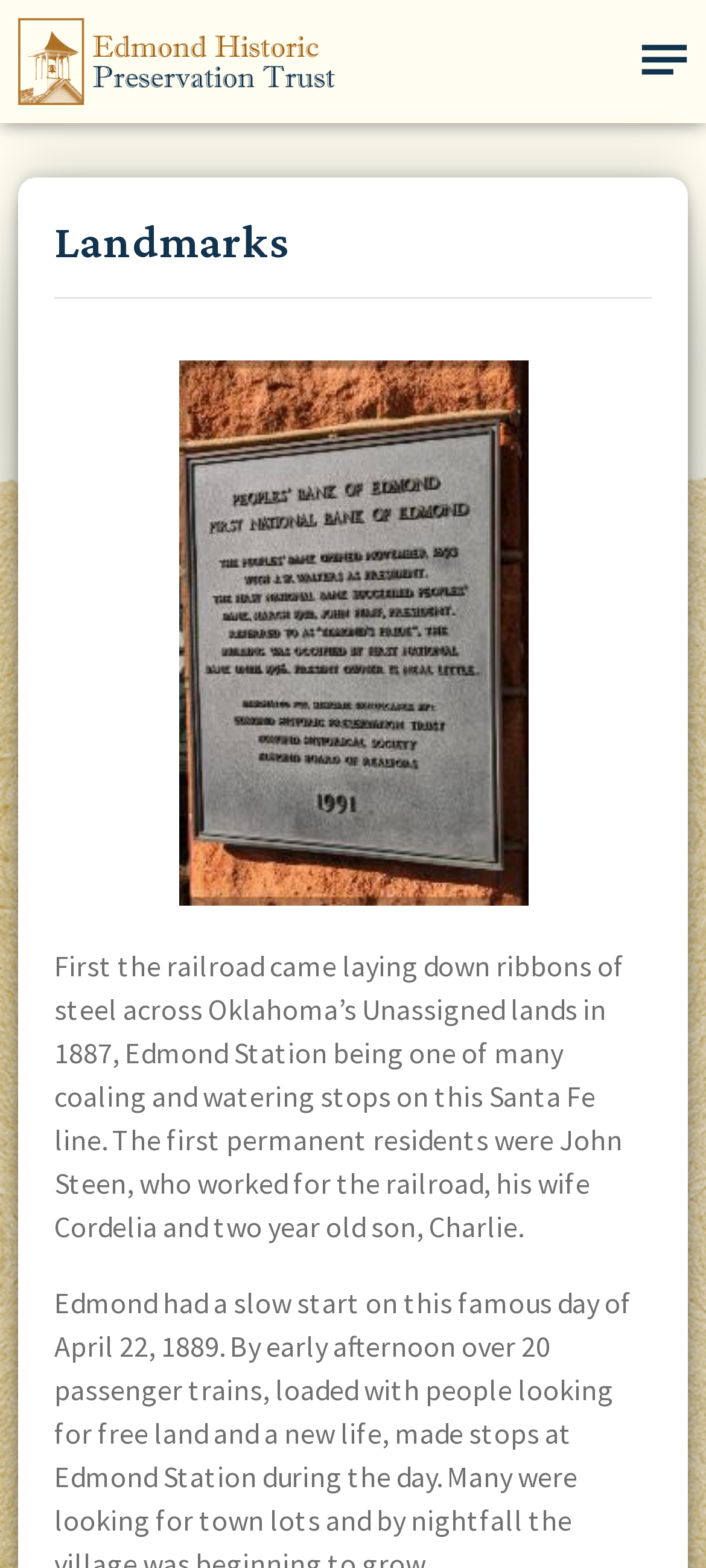What is the name of the first permanent resident who worked for the railroad?
Please give a detailed and elaborate answer to the question.

The answer can be found in the StaticText element which describes the history of Edmond Station. The text mentions 'The first permanent residents were John Steen, who worked for the railroad, his wife Cordelia and two year old son, Charlie.'